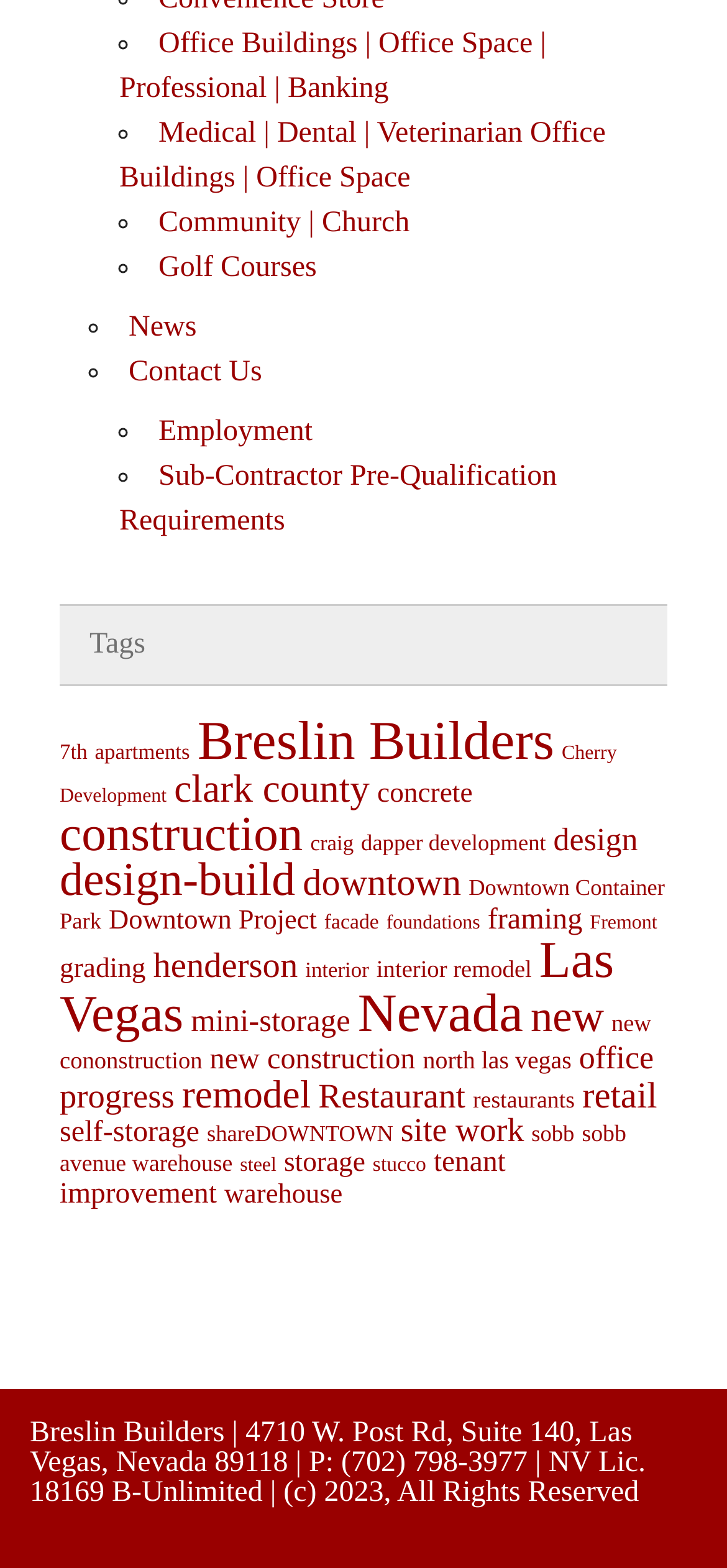Please locate the bounding box coordinates of the element that should be clicked to achieve the given instruction: "Contact Us".

[0.177, 0.227, 0.36, 0.247]